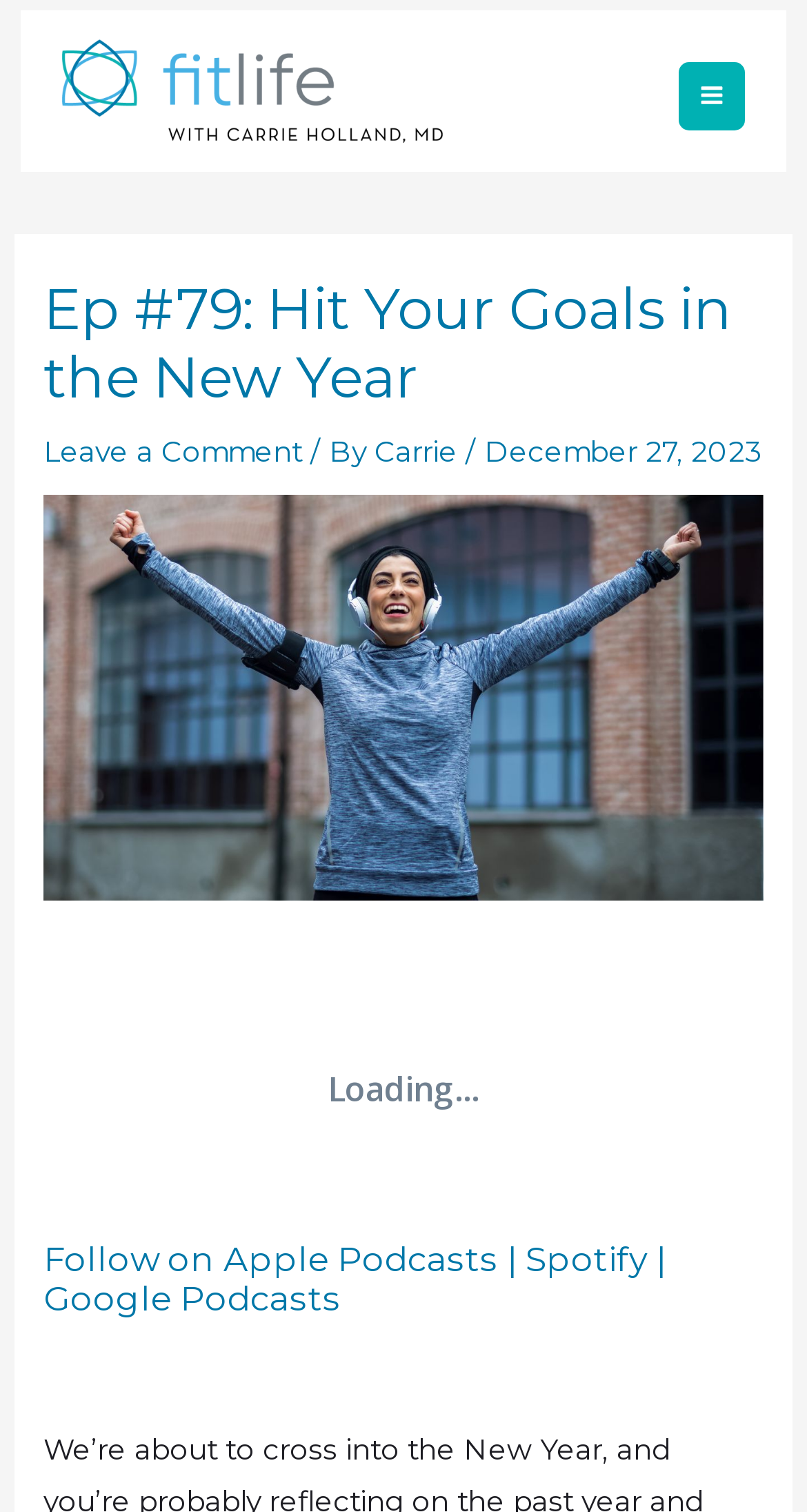Respond with a single word or phrase to the following question:
What is the main topic of the webpage?

Hitting goals in the new year